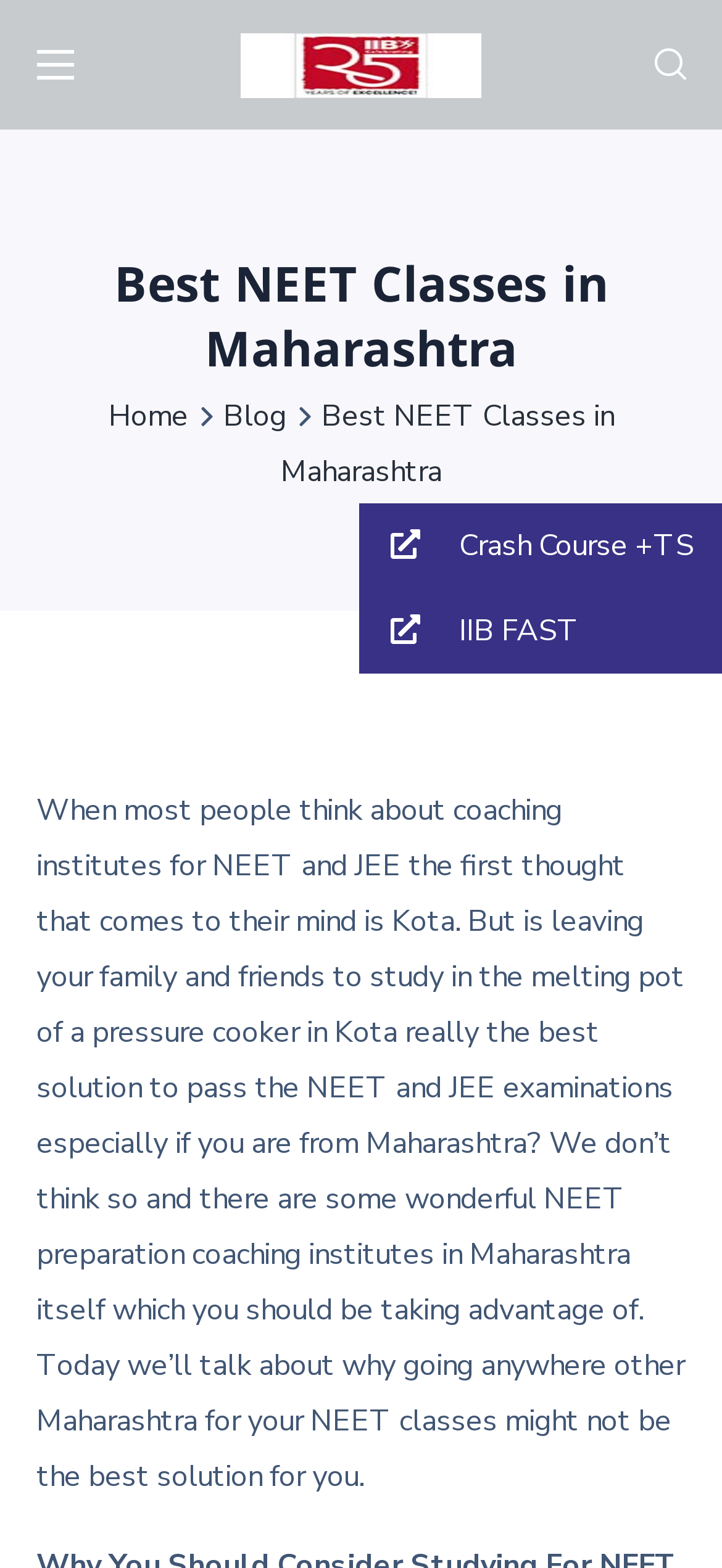Carefully examine the image and provide an in-depth answer to the question: What is the topic of the article on the webpage?

The topic of the article can be inferred from the static text on the webpage, which discusses the benefits of taking NEET classes in Maharashtra rather than going to Kota.